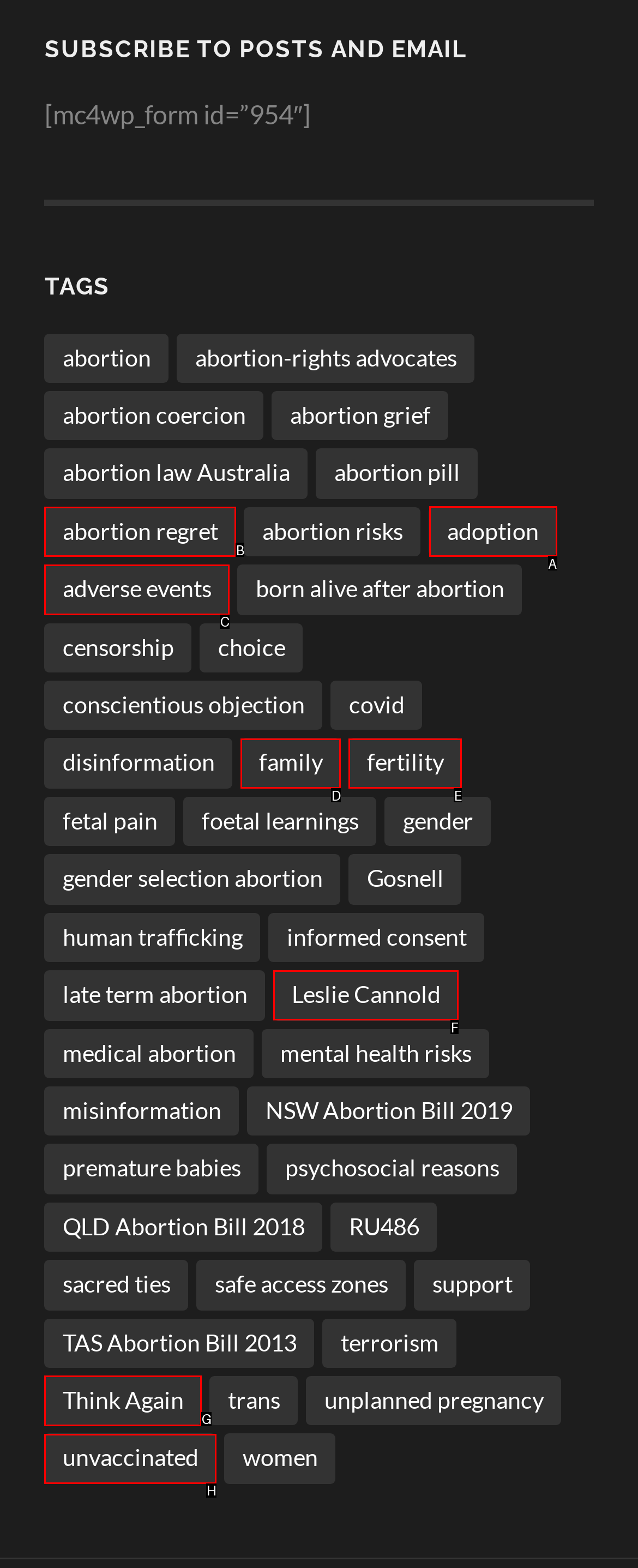Which choice should you pick to execute the task: Learn about adoption
Respond with the letter associated with the correct option only.

A